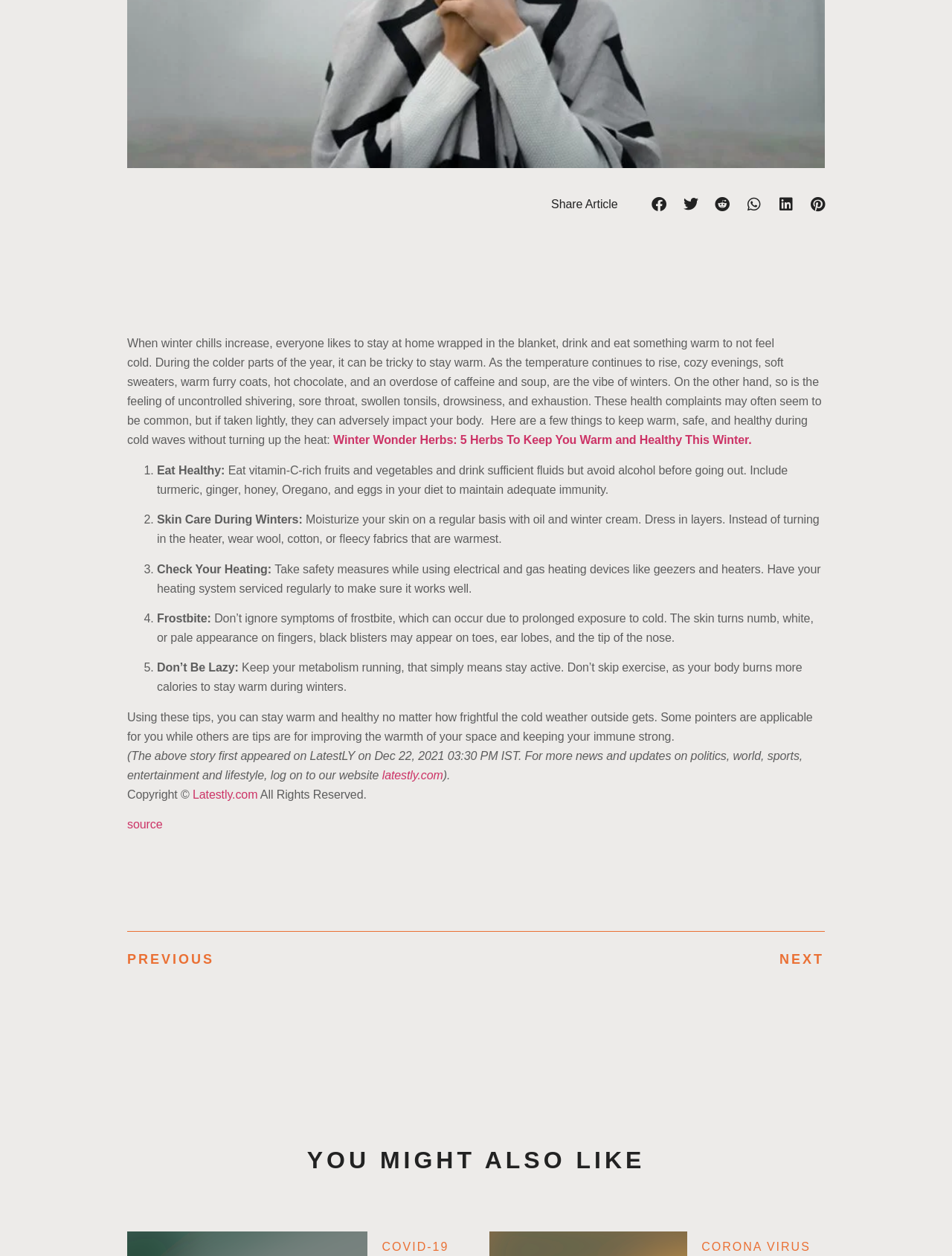Locate the bounding box coordinates of the clickable element to fulfill the following instruction: "Visit latestly.com". Provide the coordinates as four float numbers between 0 and 1 in the format [left, top, right, bottom].

[0.401, 0.612, 0.465, 0.622]